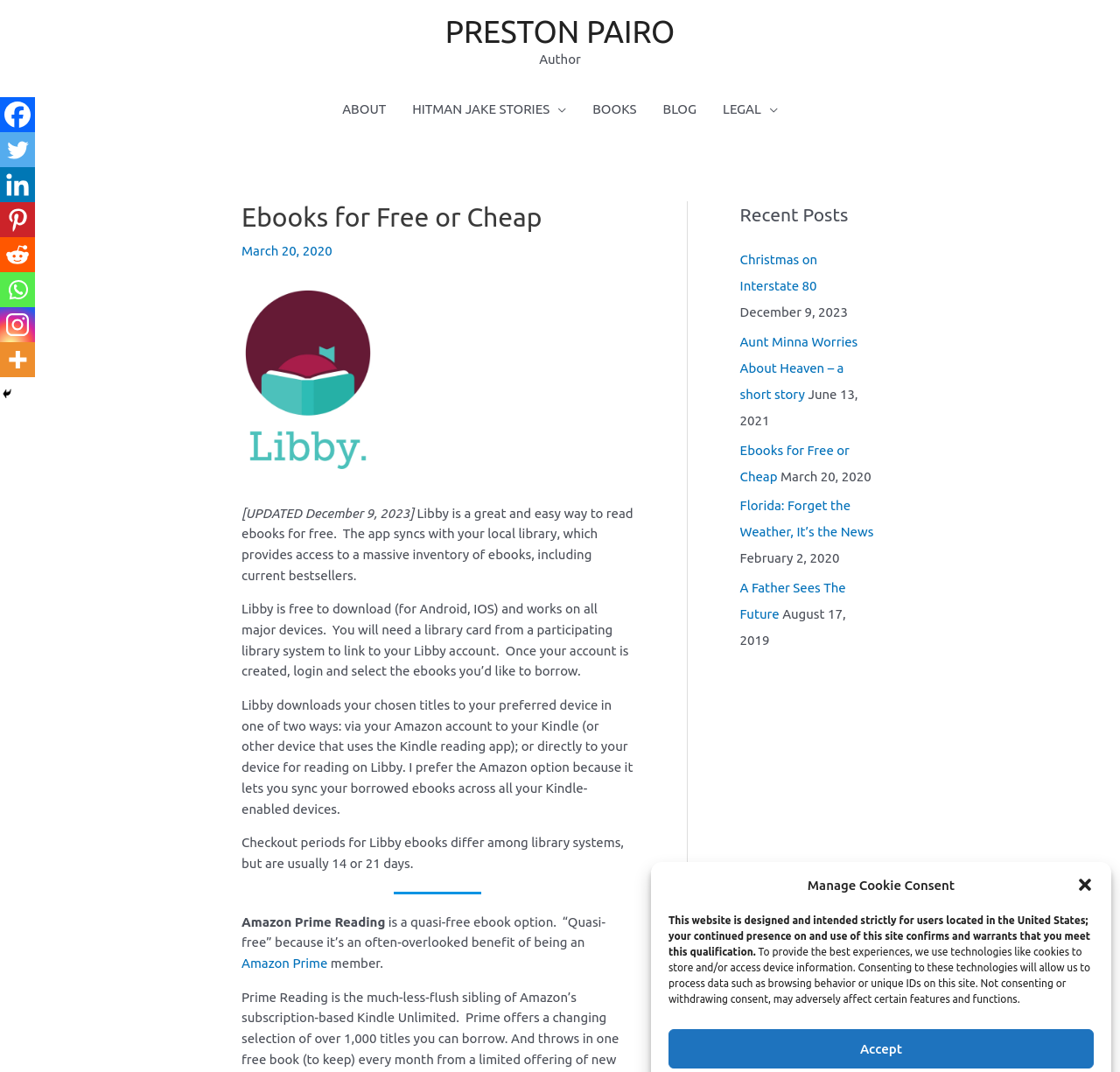Please analyze the image and provide a thorough answer to the question:
How long are the checkout periods for Libby ebooks?

The webpage states that the checkout periods for Libby ebooks differ among library systems, but are usually 14 or 21 days.